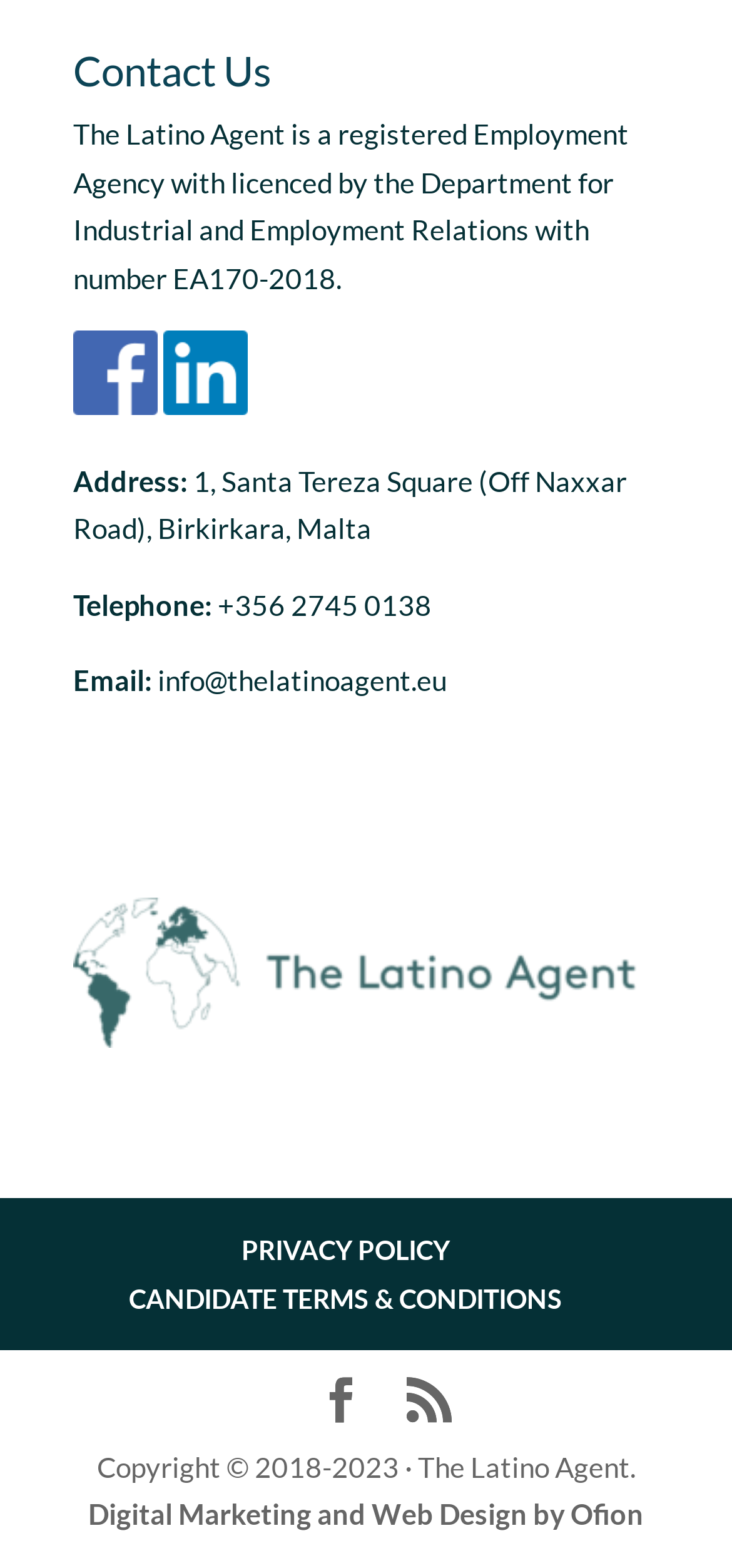Identify the bounding box for the described UI element. Provide the coordinates in (top-left x, top-left y, bottom-right x, bottom-right y) format with values ranging from 0 to 1: CANDIDATE TERMS & CONDITIONS

[0.176, 0.818, 0.768, 0.838]